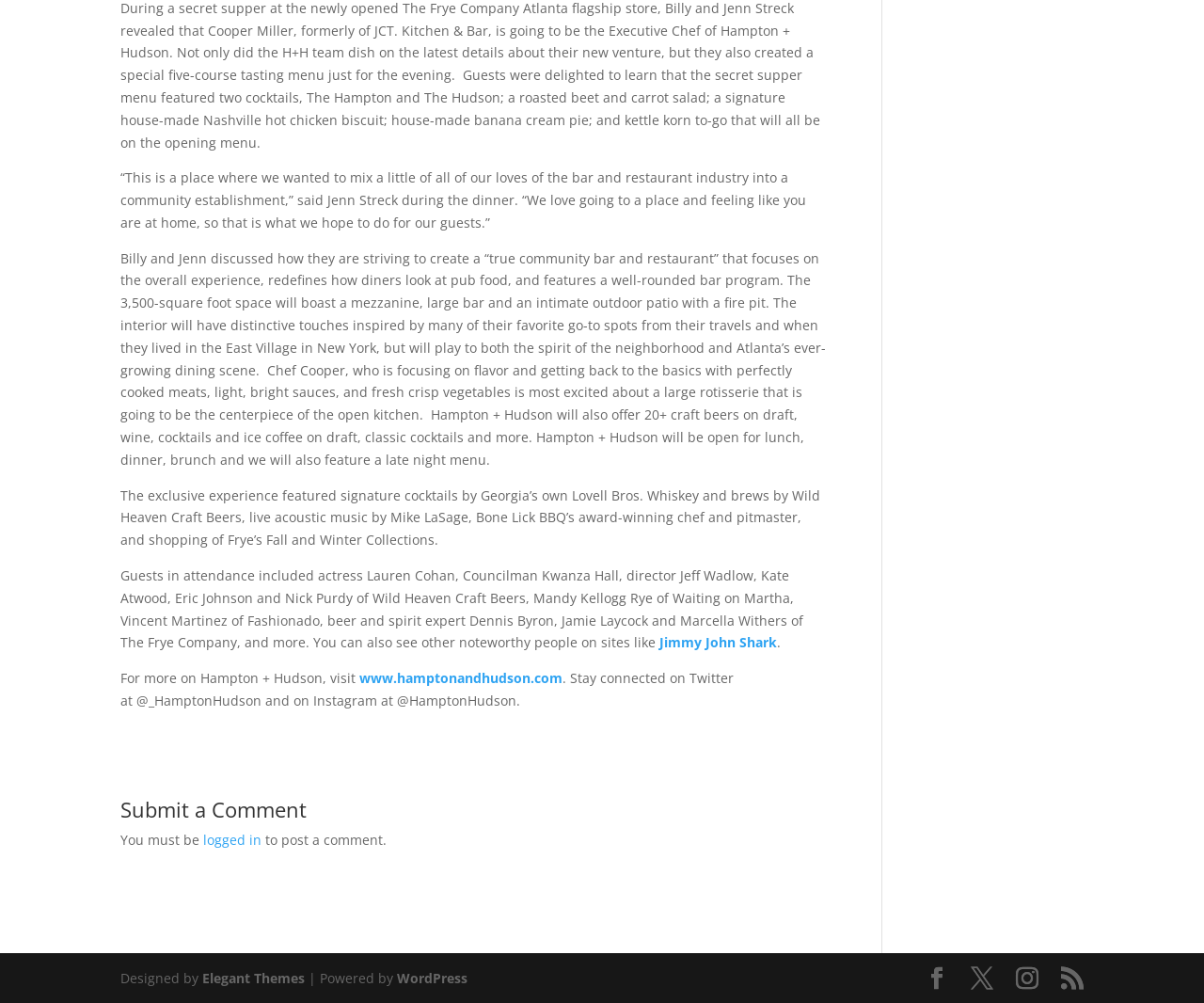Indicate the bounding box coordinates of the element that needs to be clicked to satisfy the following instruction: "Log in to post a comment". The coordinates should be four float numbers between 0 and 1, i.e., [left, top, right, bottom].

[0.169, 0.828, 0.217, 0.846]